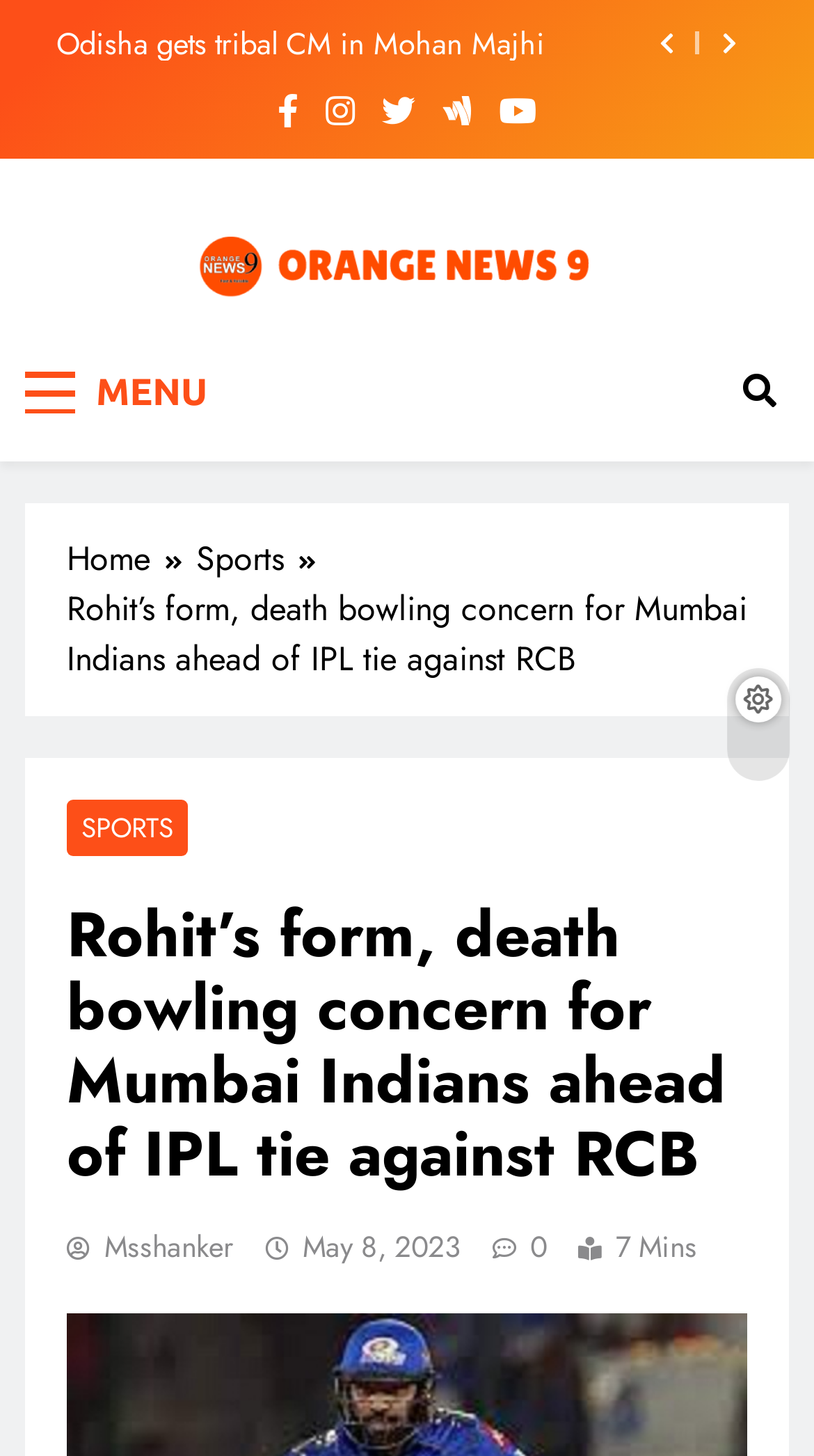How long ago was the article published? From the image, respond with a single word or brief phrase.

7 Mins